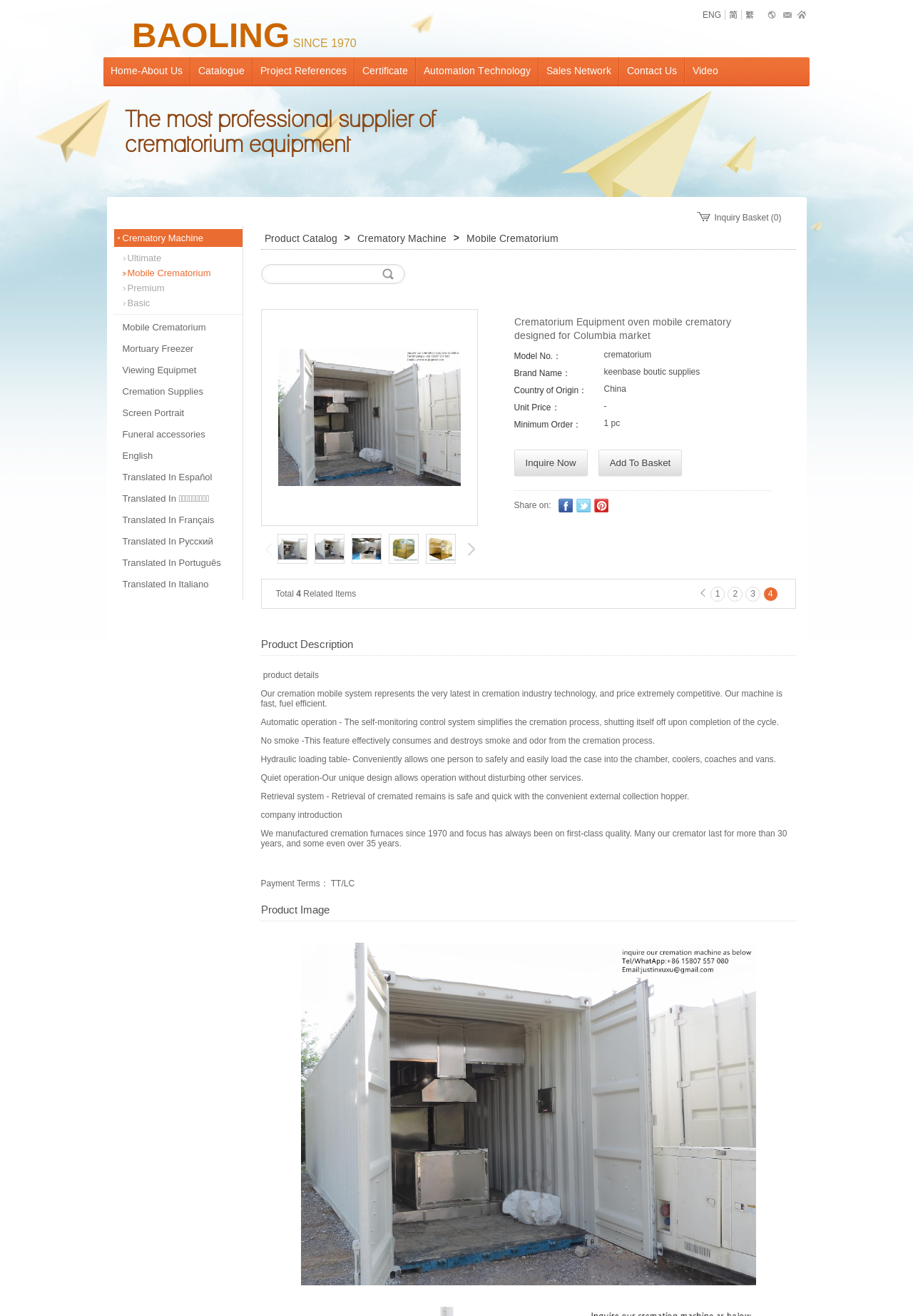What is the type of product being described?
Please answer the question with a detailed and comprehensive explanation.

I found the type of product by looking at the heading on the webpage, which is 'Crematorium Equipment oven mobile crematory designed for Columbia market'. This suggests that the product being described is a type of crematorium equipment.